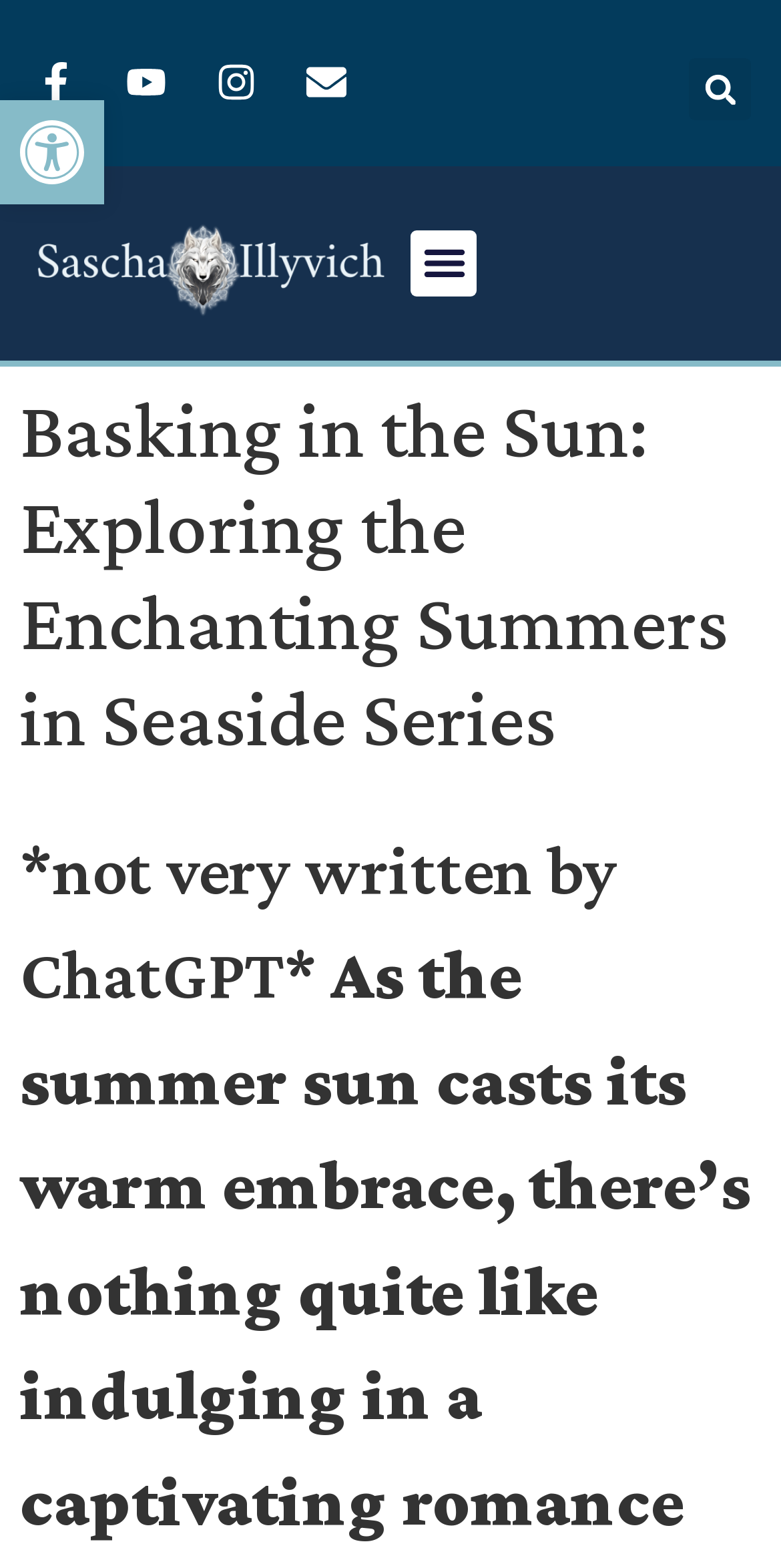Based on the element description, predict the bounding box coordinates (top-left x, top-left y, bottom-right x, bottom-right y) for the UI element in the screenshot: alt="Crimson (1)" title="Crimson (1)"

[0.038, 0.131, 0.5, 0.204]